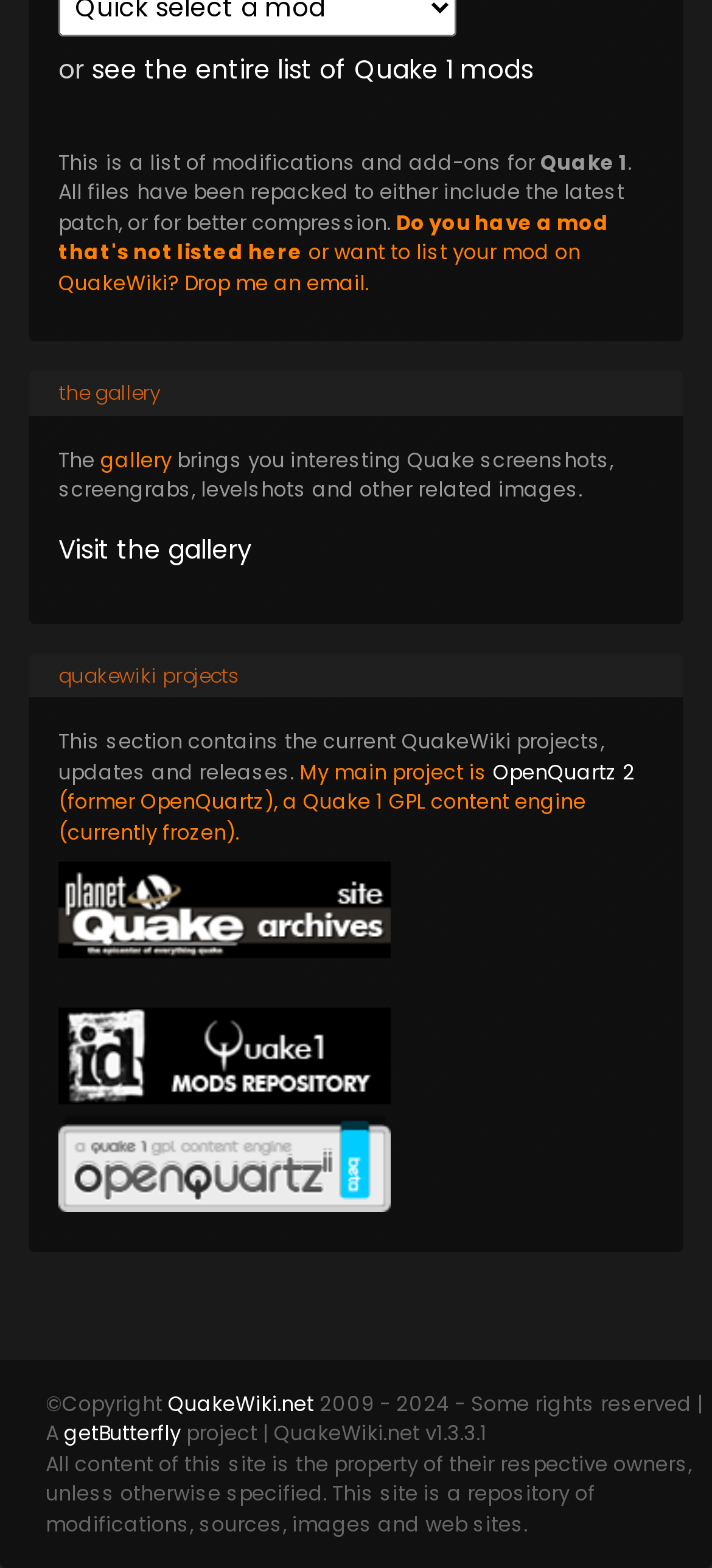Please identify the bounding box coordinates of the element's region that I should click in order to complete the following instruction: "Go to the intranet". The bounding box coordinates consist of four float numbers between 0 and 1, i.e., [left, top, right, bottom].

None